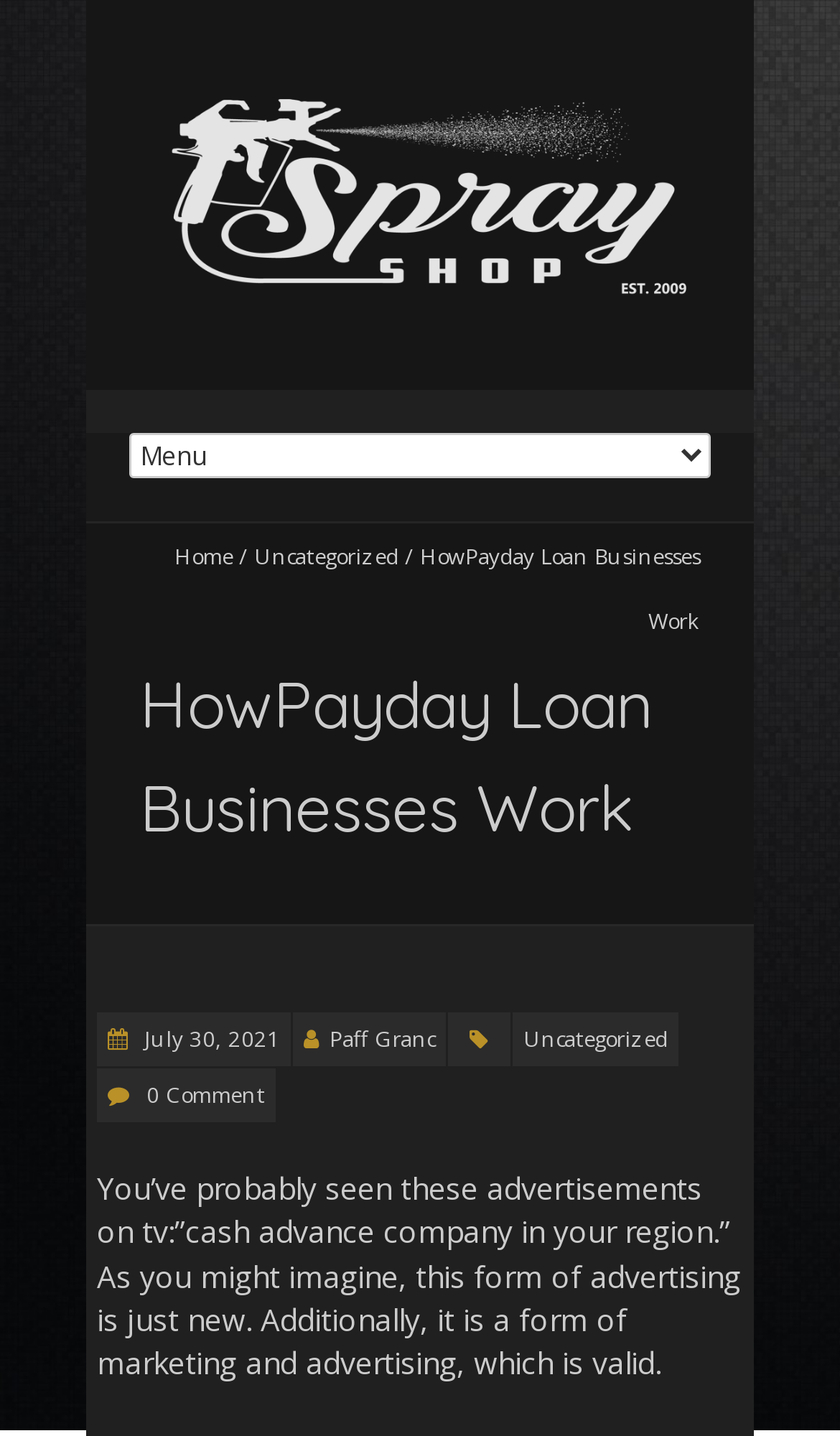Given the webpage screenshot and the description, determine the bounding box coordinates (top-left x, top-left y, bottom-right x, bottom-right y) that define the location of the UI element matching this description: Paff Granc

[0.392, 0.713, 0.518, 0.734]